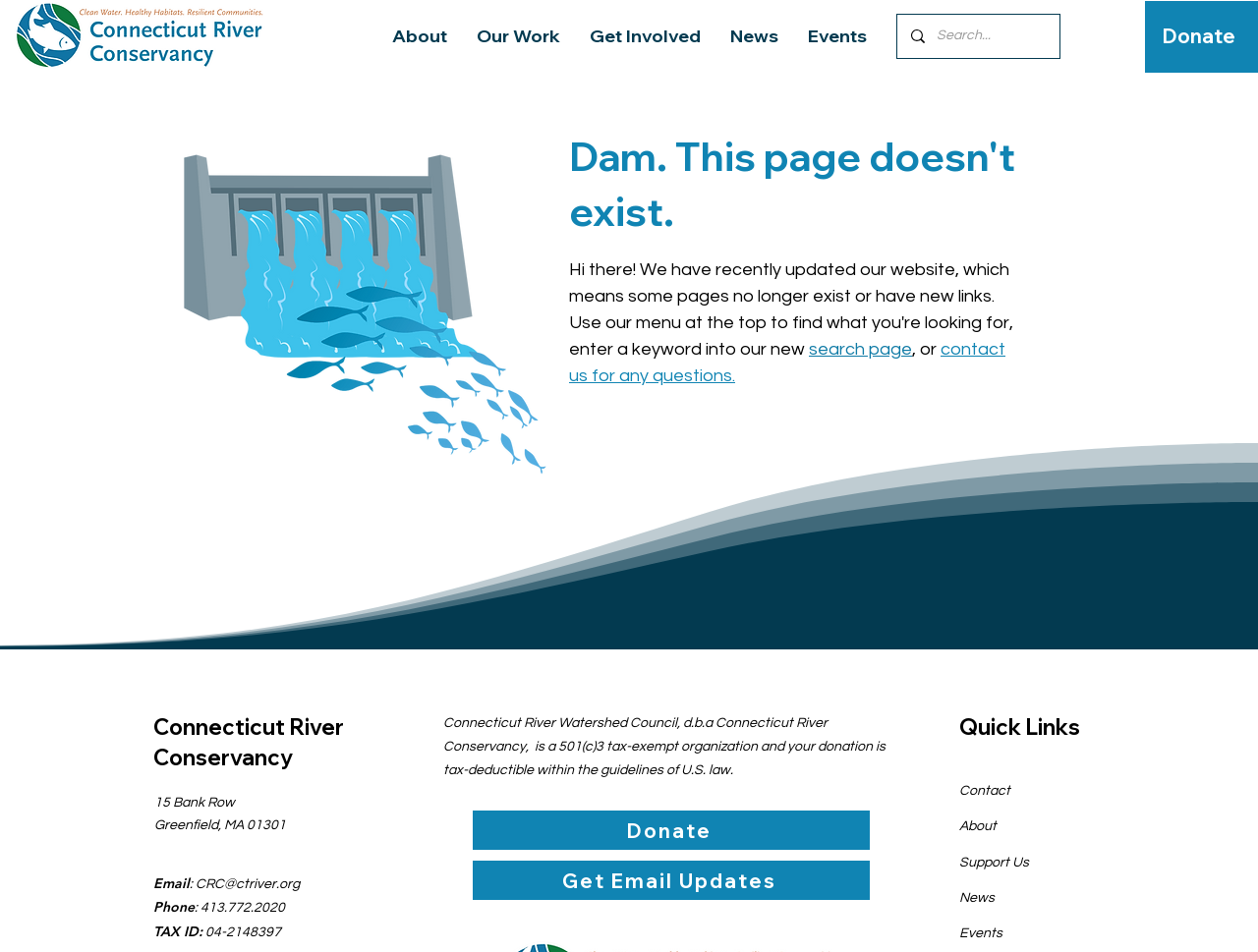What is the organization's name?
Look at the screenshot and provide an in-depth answer.

I found the organization's name by looking at the heading element with the text 'Connecticut River Conservancy' located at the bottom of the page, which is likely to be the organization's name.